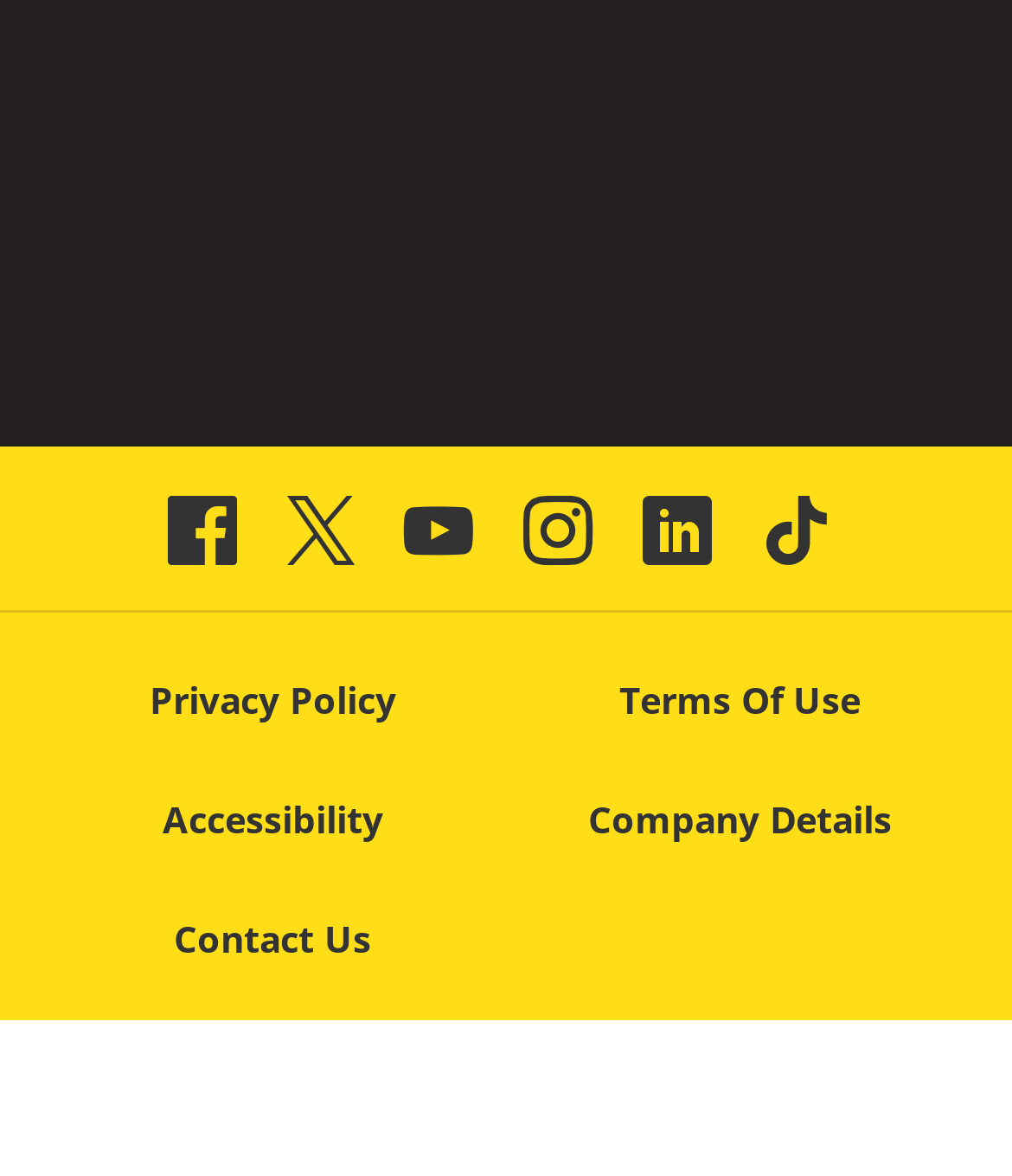Show me the bounding box coordinates of the clickable region to achieve the task as per the instruction: "Watch YouTube".

[0.399, 0.413, 0.468, 0.497]